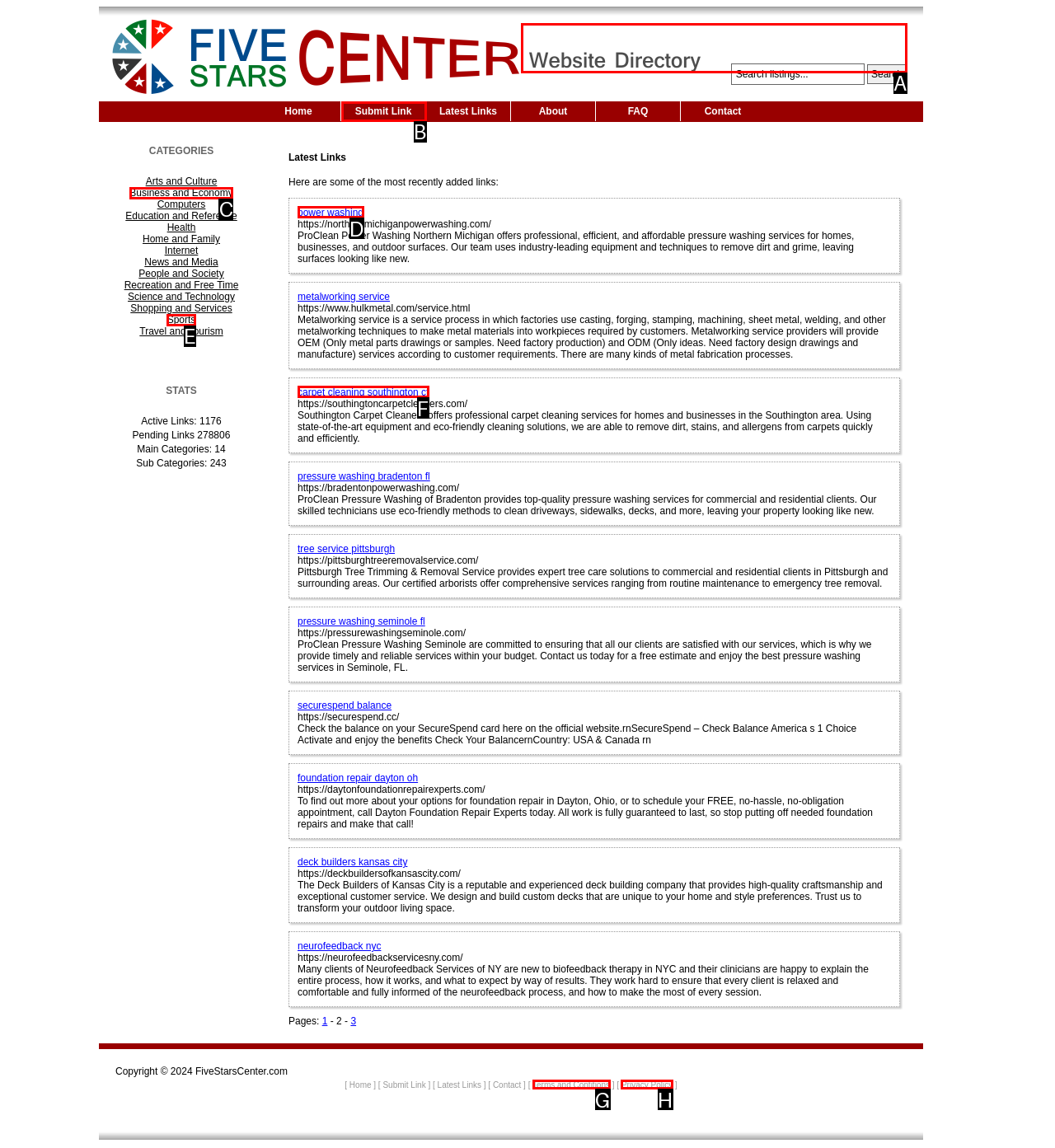Identify which HTML element aligns with the description: Terms and Contitions
Answer using the letter of the correct choice from the options available.

G